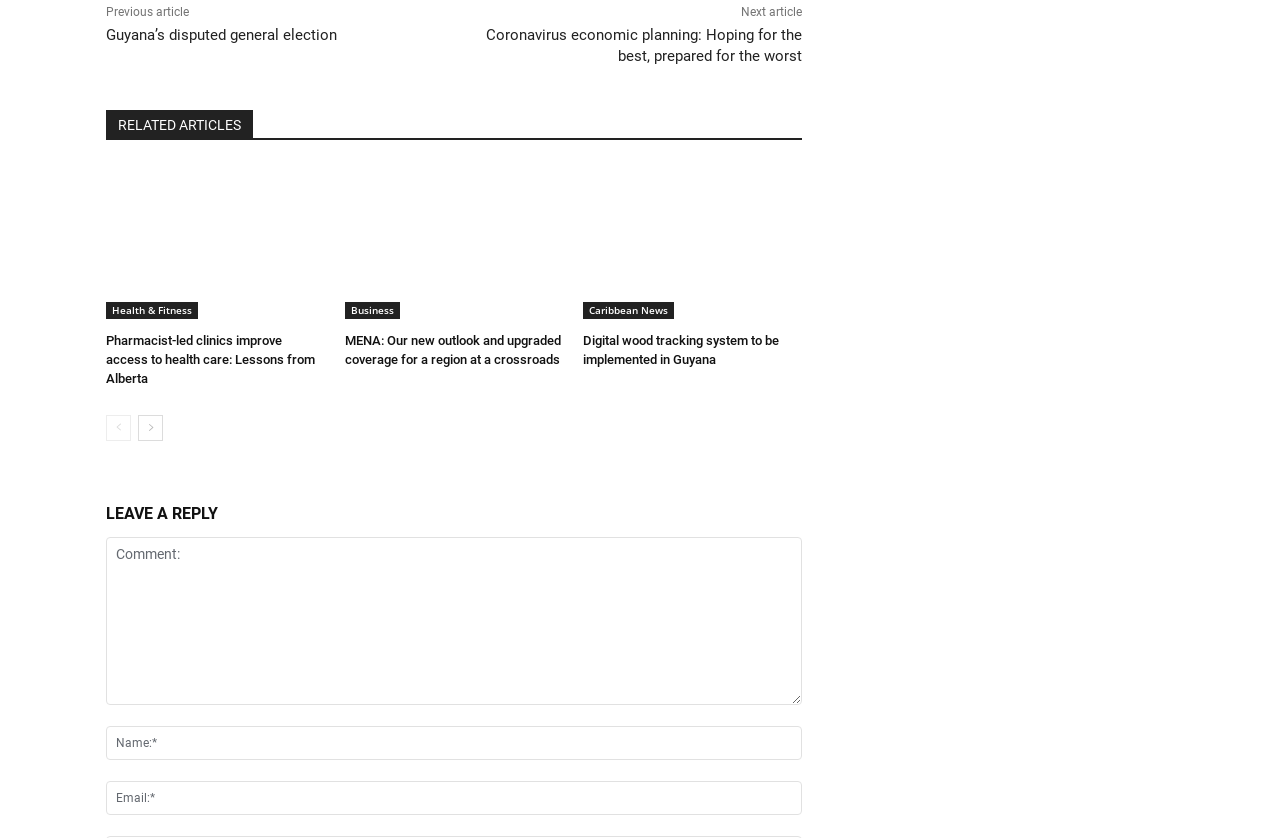What is the category of the article 'Pharmacist-led clinics improve access to health care: Lessons from Alberta'?
Refer to the image and provide a concise answer in one word or phrase.

Health & Fitness